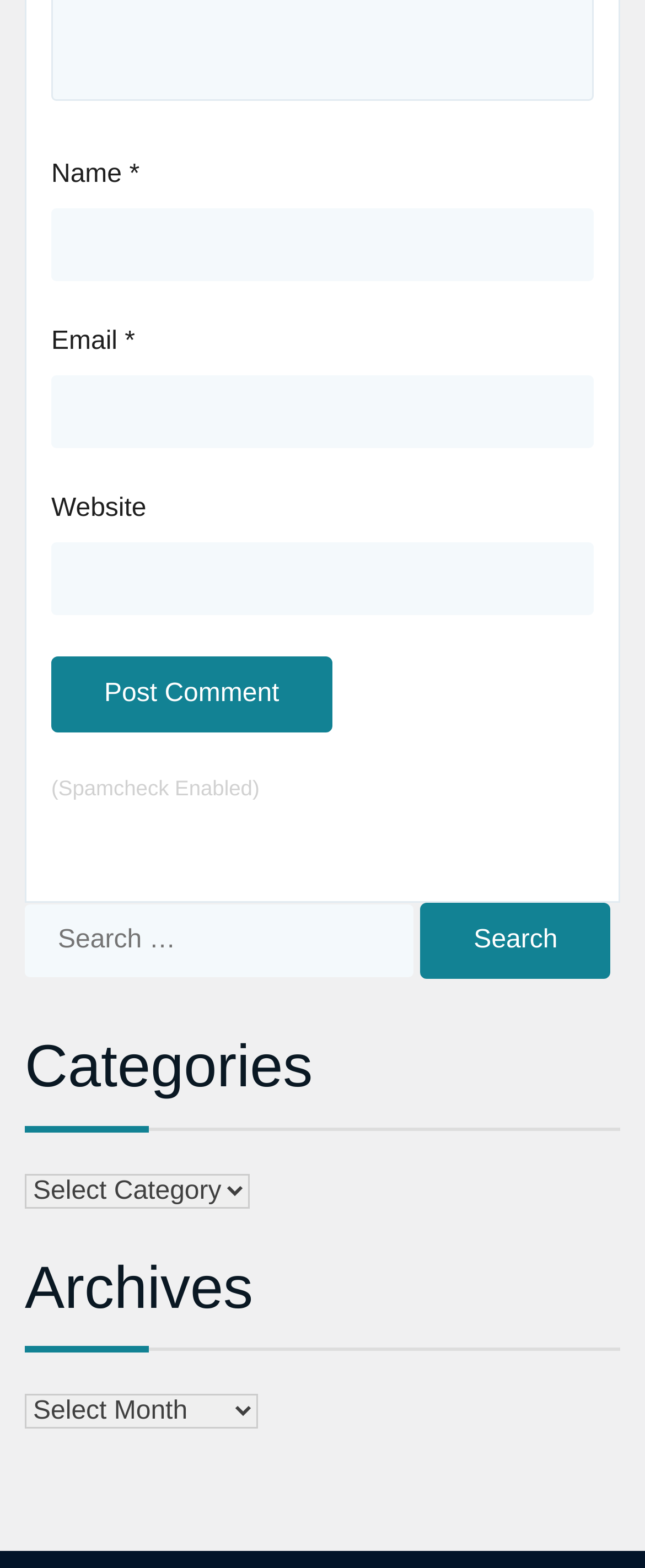Locate the bounding box coordinates of the clickable part needed for the task: "Click on Safety".

None